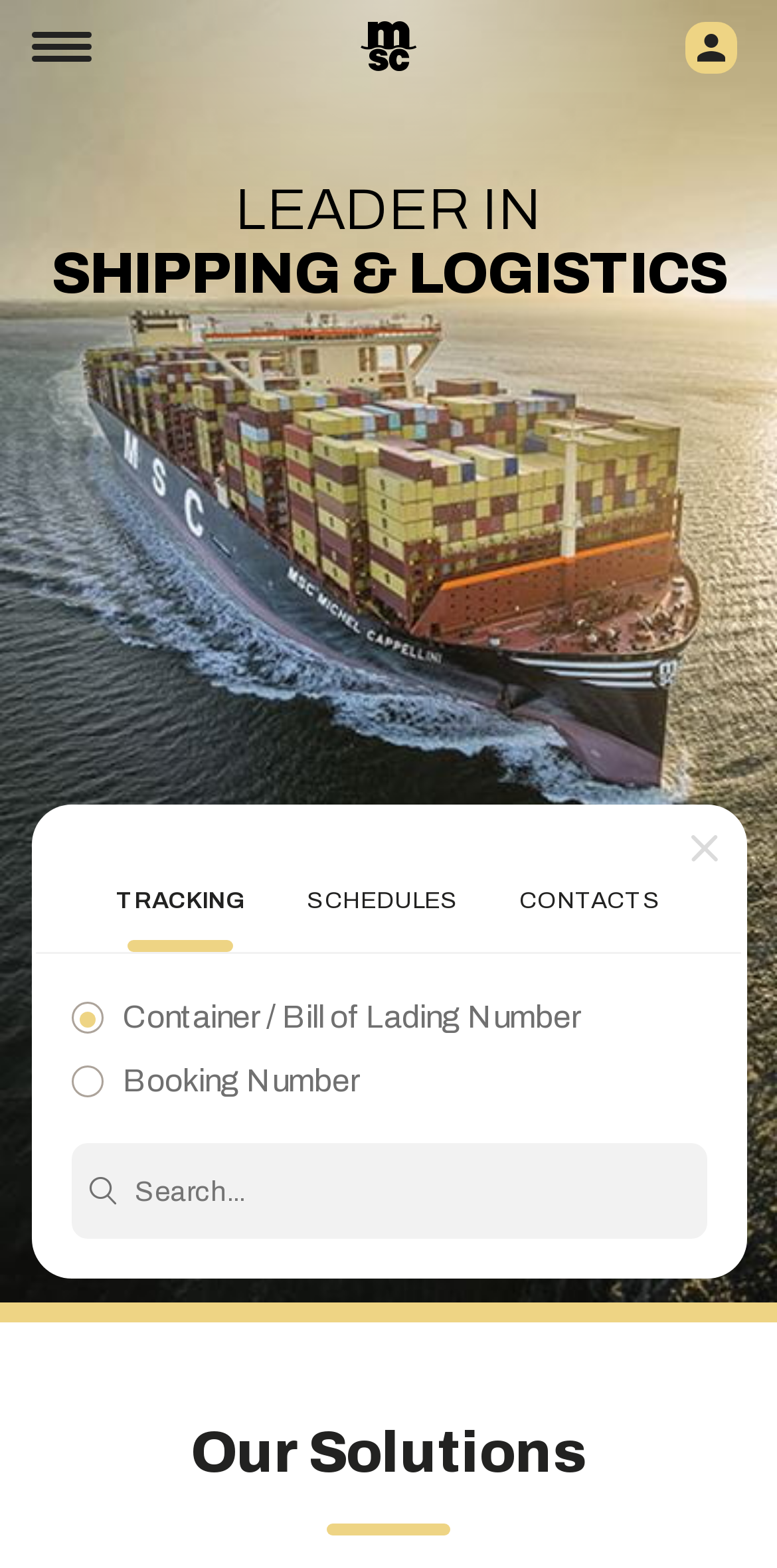What type of information can be tracked on this website?
Using the visual information, answer the question in a single word or phrase.

Shipments